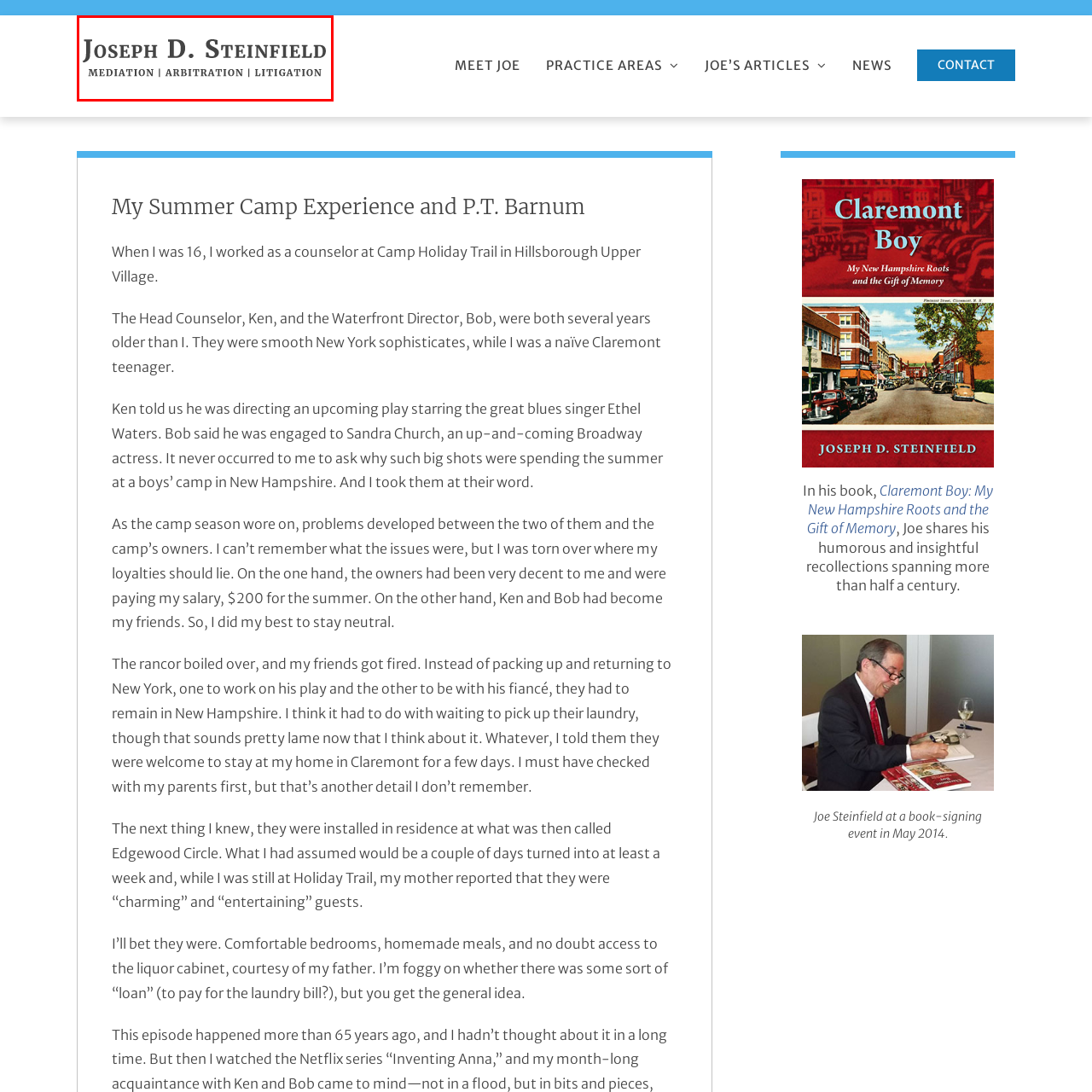Provide an extensive and detailed caption for the image section enclosed by the red boundary.

This image features the logo of attorney Joseph D. Steinfield, prominently showcasing his name in an elegant, bold font. Below the name, the words "MEDIATION | ARBITRATION | LITIGATION" are displayed, indicating the legal services he specializes in. The overall design conveys a professional and authoritative tone, suitable for a legal practice. The logo emphasizes Steinfield's expertise in various aspects of law, suggesting a comprehensive approach to dispute resolution.